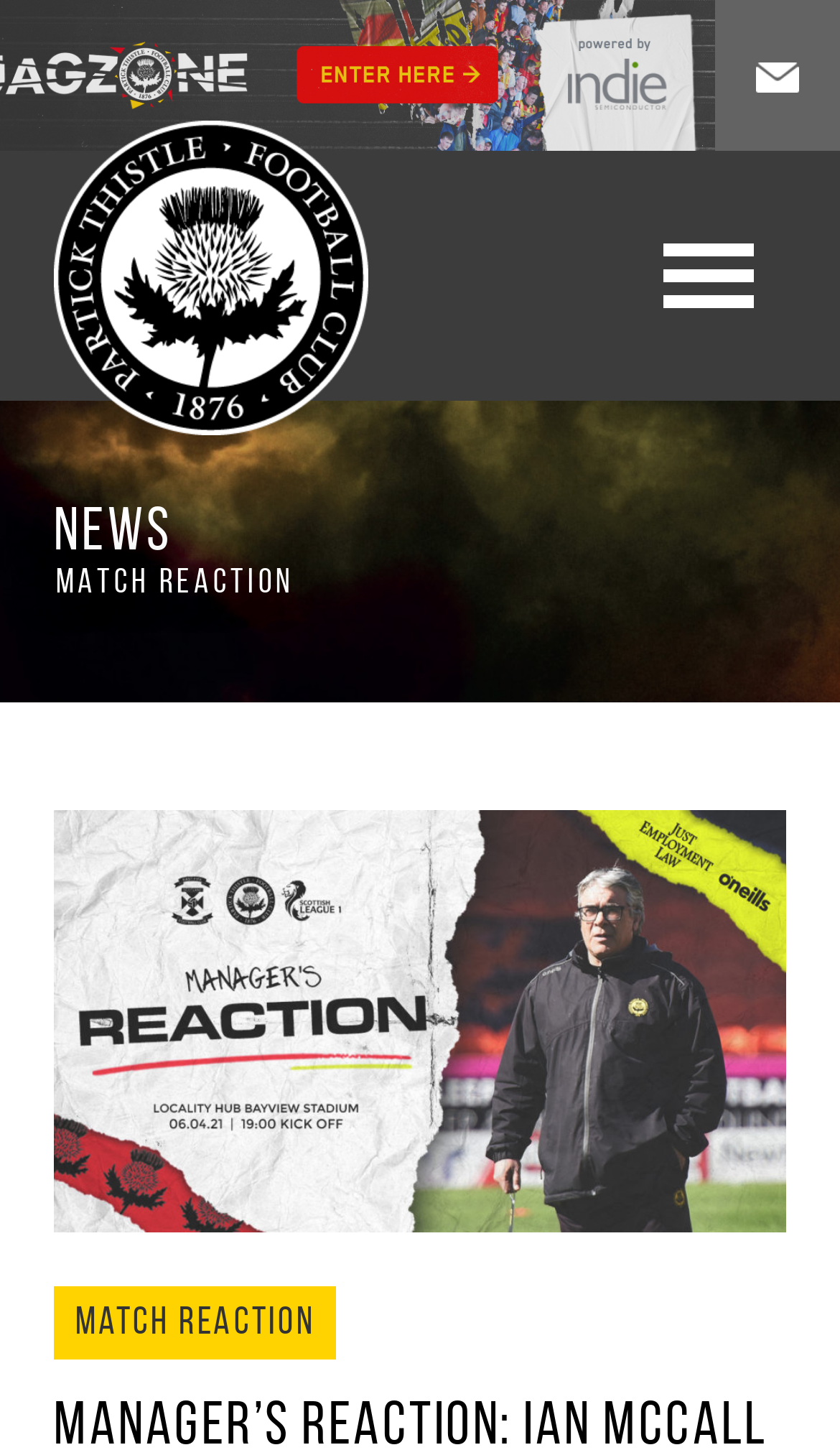Please locate the UI element described by "alt="Partick Thistle FC logo"" and provide its bounding box coordinates.

[0.064, 0.104, 0.438, 0.325]